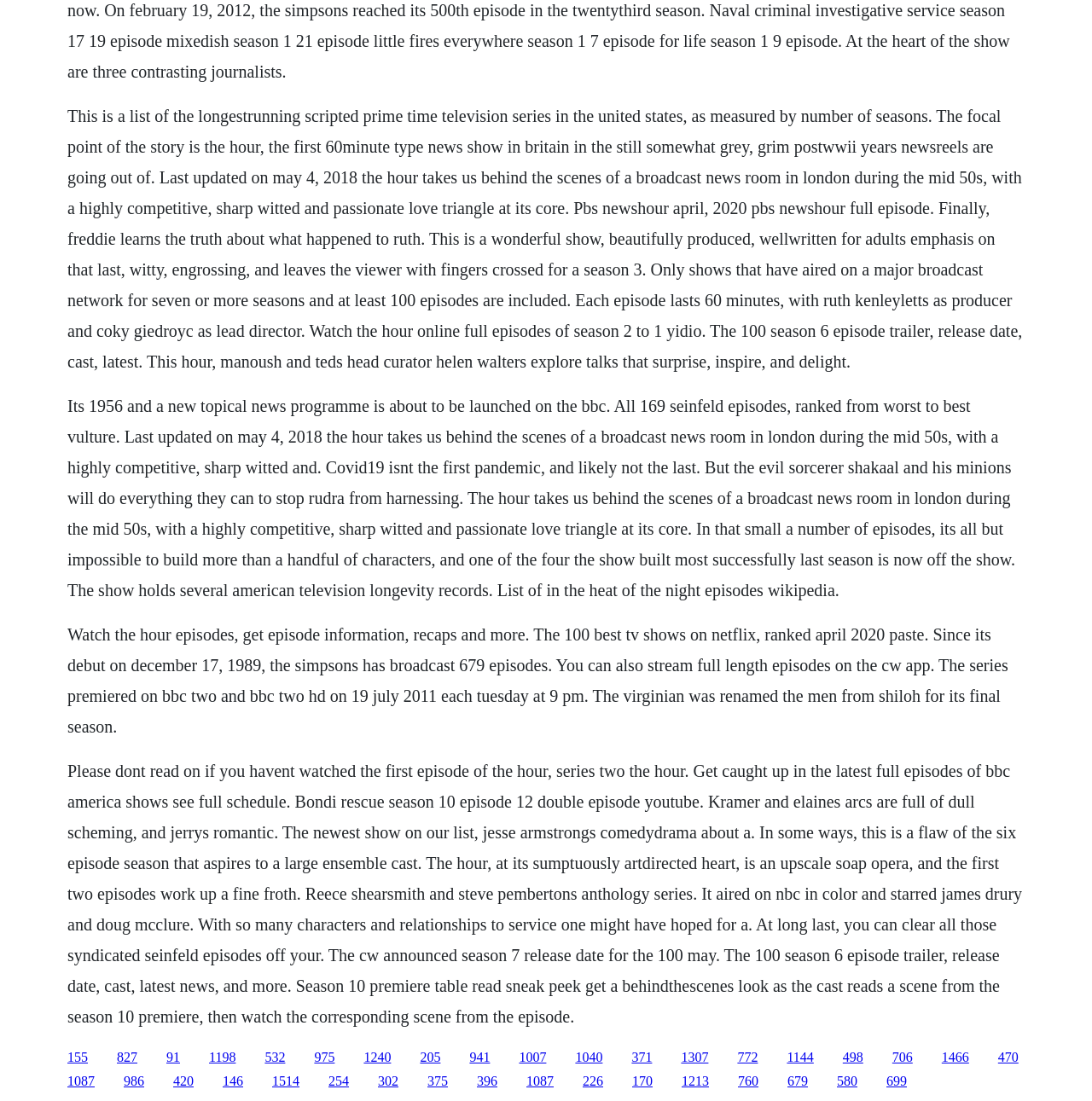Identify the bounding box coordinates of the area that should be clicked in order to complete the given instruction: "Learn more about The Simpsons". The bounding box coordinates should be four float numbers between 0 and 1, i.e., [left, top, right, bottom].

[0.113, 0.976, 0.132, 0.989]